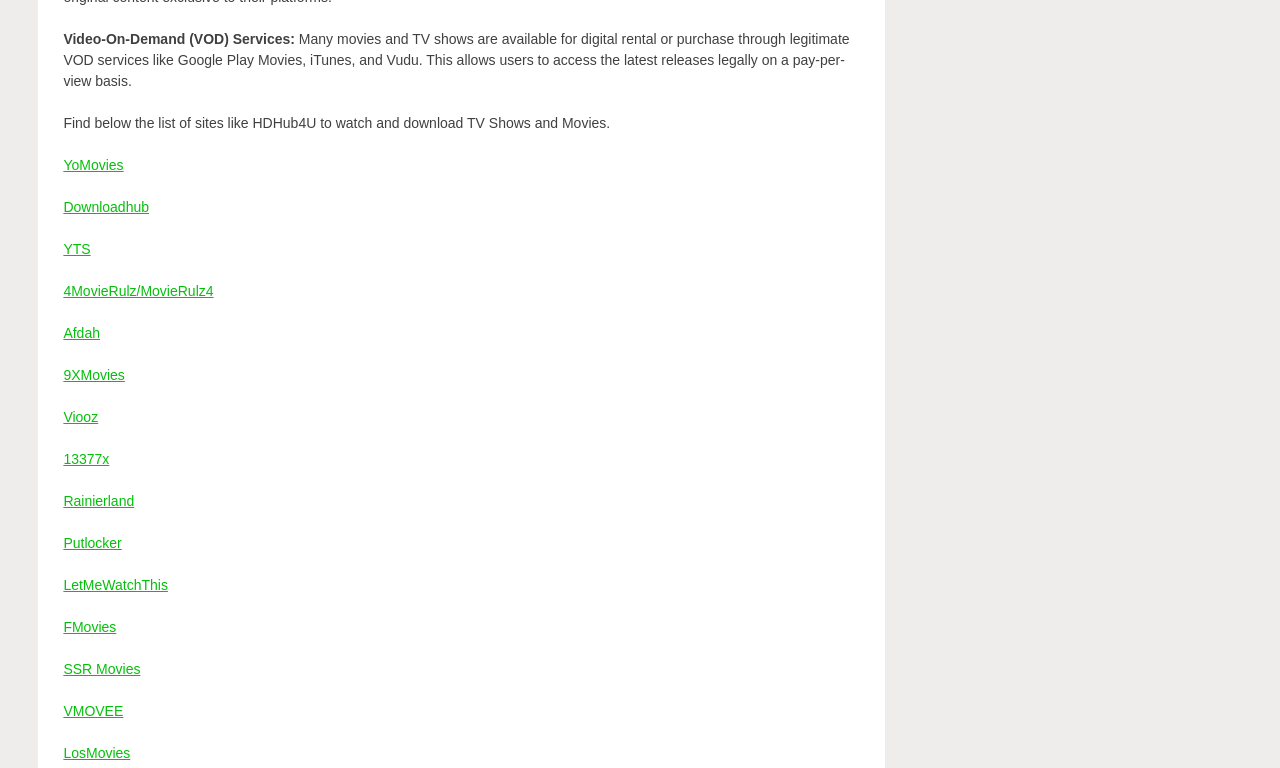Locate the bounding box for the described UI element: "13377x". Ensure the coordinates are four float numbers between 0 and 1, formatted as [left, top, right, bottom].

[0.05, 0.587, 0.085, 0.608]